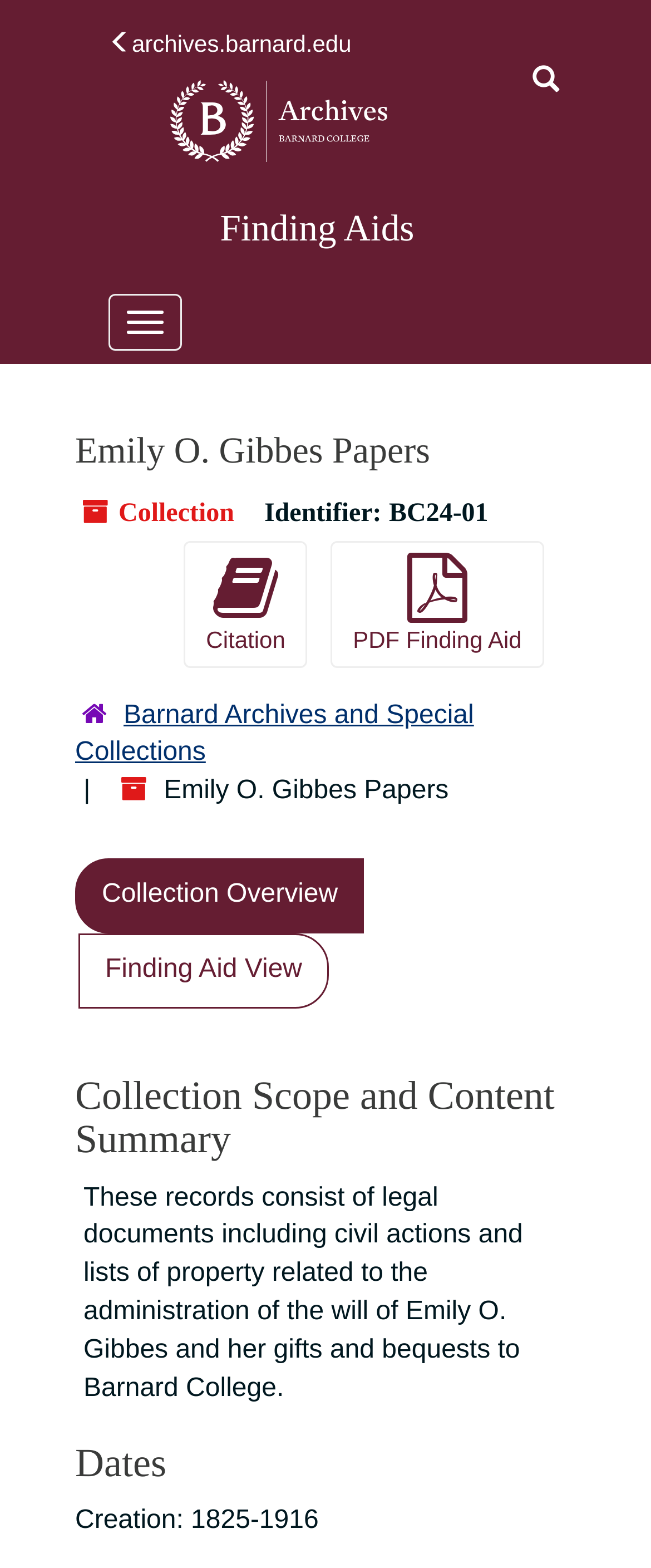Please determine the bounding box coordinates of the section I need to click to accomplish this instruction: "View the Collection Overview".

[0.115, 0.547, 0.56, 0.595]